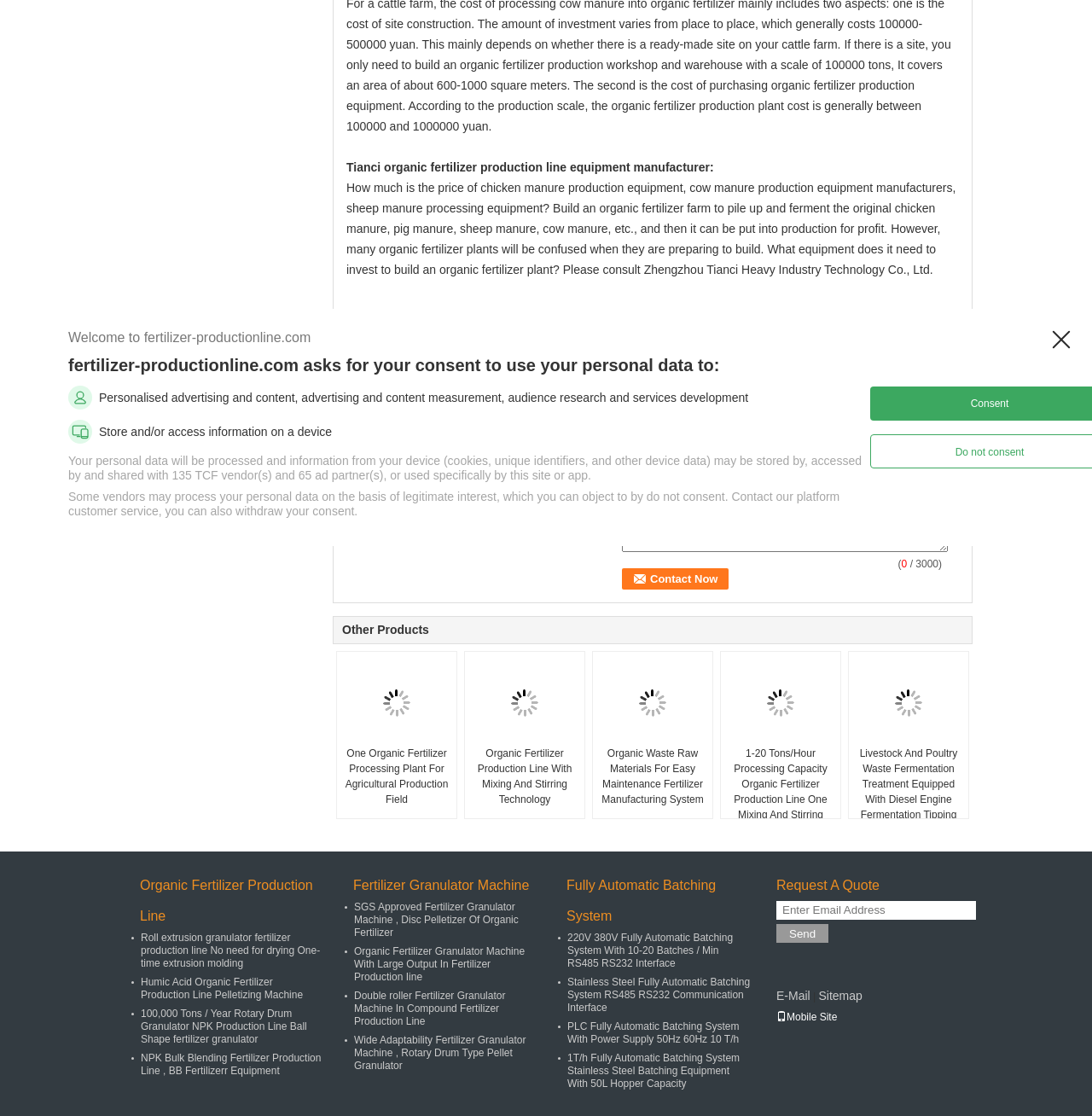What is the purpose of the 'Send your inquiry directly to us' textbox?
Using the image as a reference, deliver a detailed and thorough answer to the question.

The 'Send your inquiry directly to us' textbox is located below the contact details section and is accompanied by a 'Contact Now' button. This suggests that the purpose of the textbox is to allow users to send an inquiry or message directly to the company.